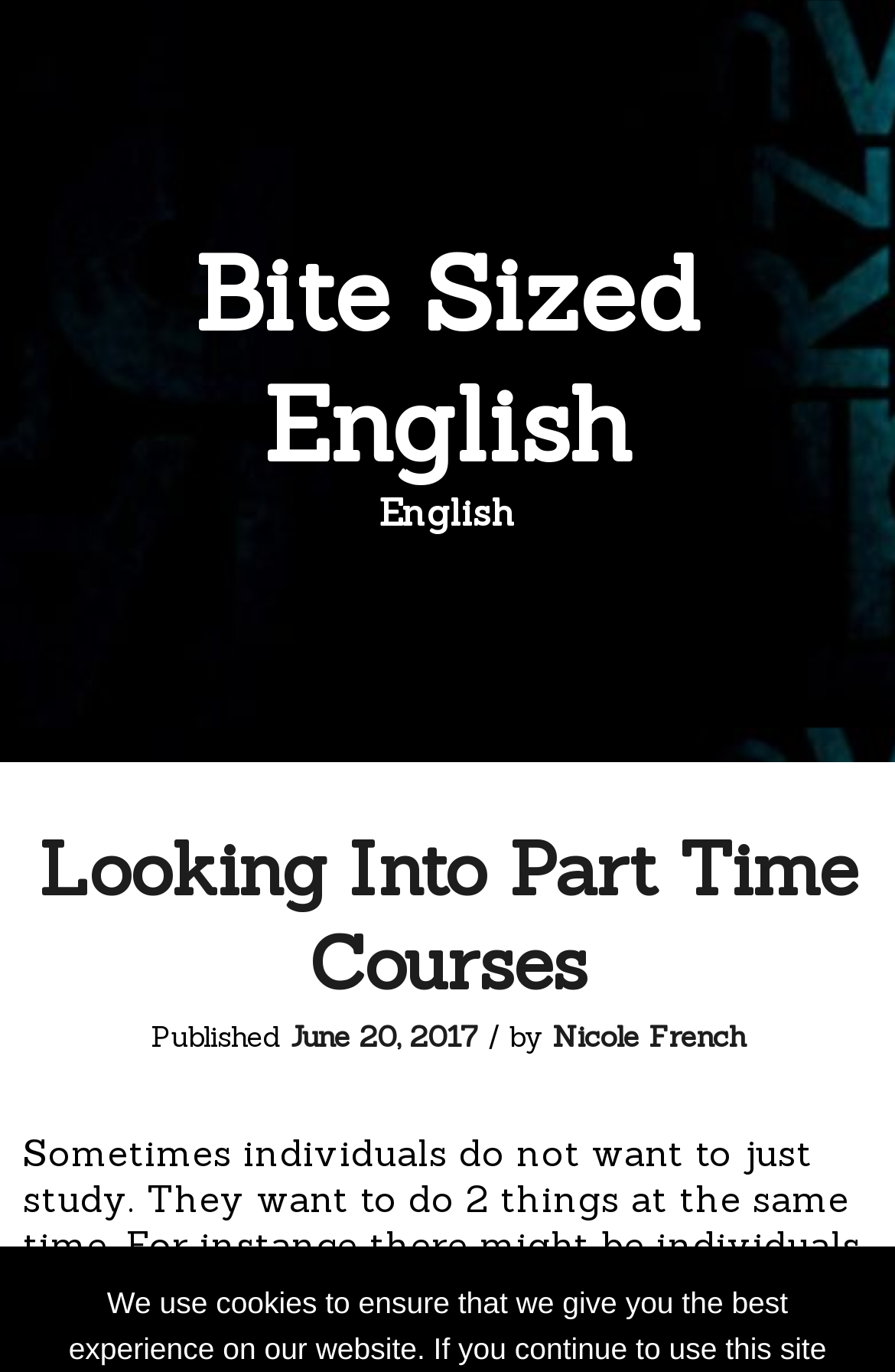Find the main header of the webpage and produce its text content.

Bite Sized English